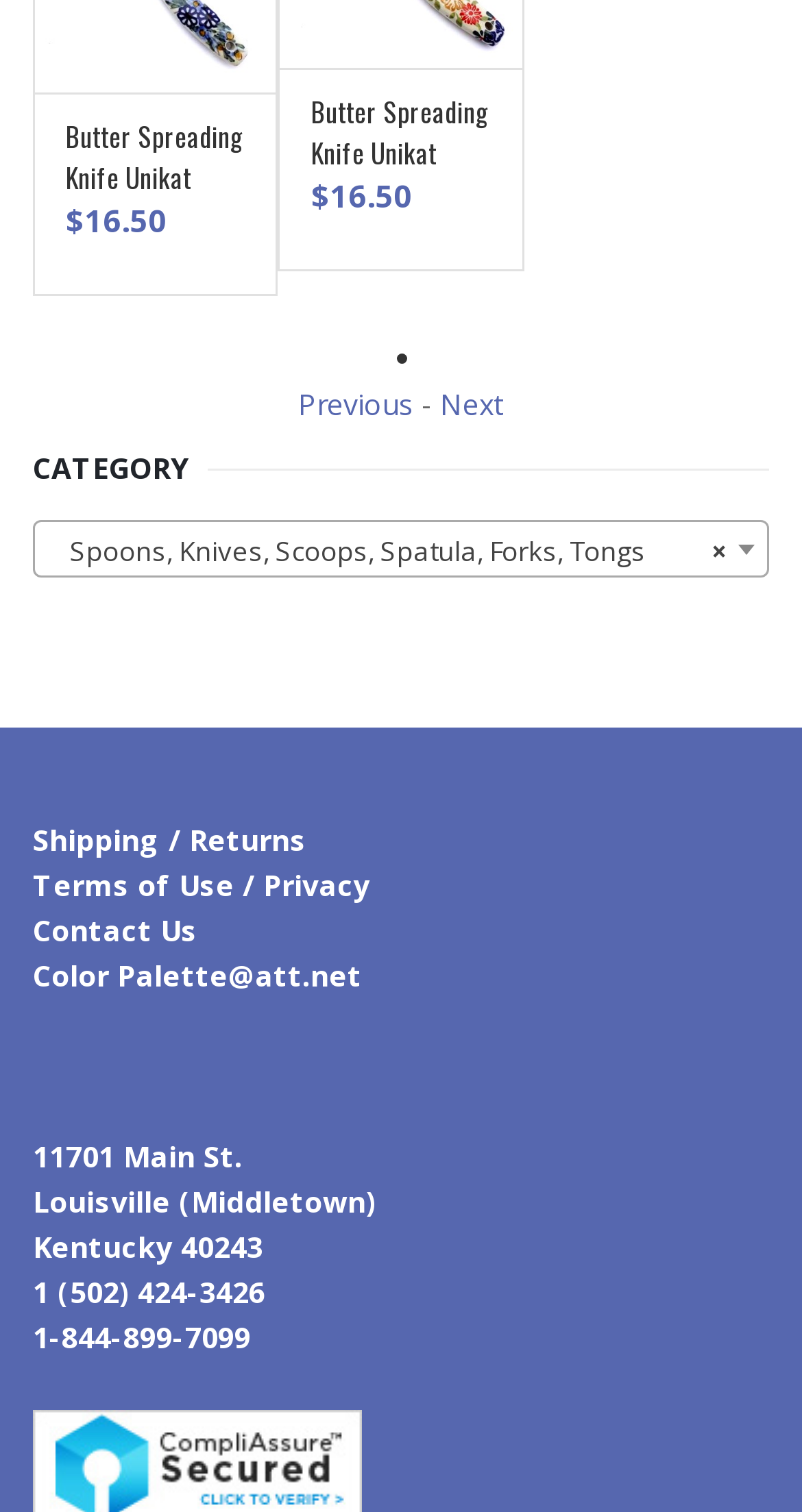Please provide a one-word or phrase answer to the question: 
What is the address of the store?

11701 Main St.